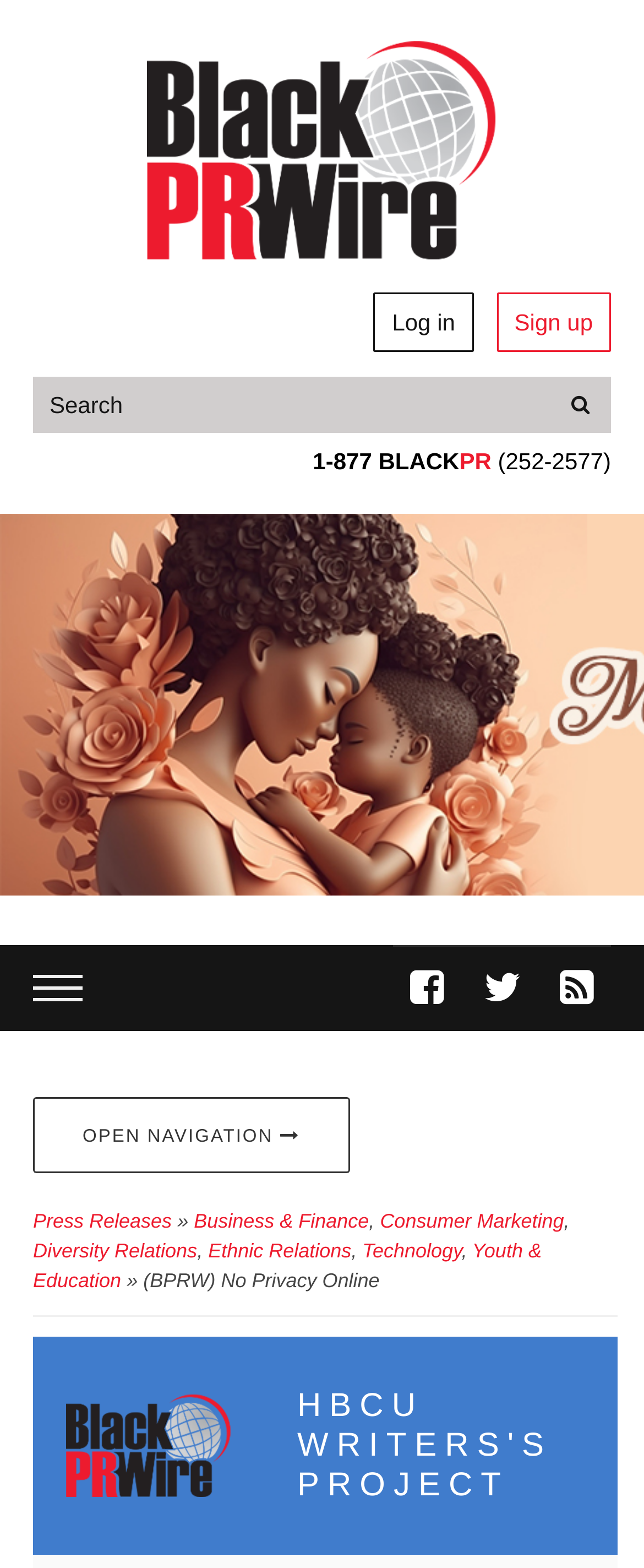Determine the bounding box coordinates of the element that should be clicked to execute the following command: "Explore Augmented Reality".

None